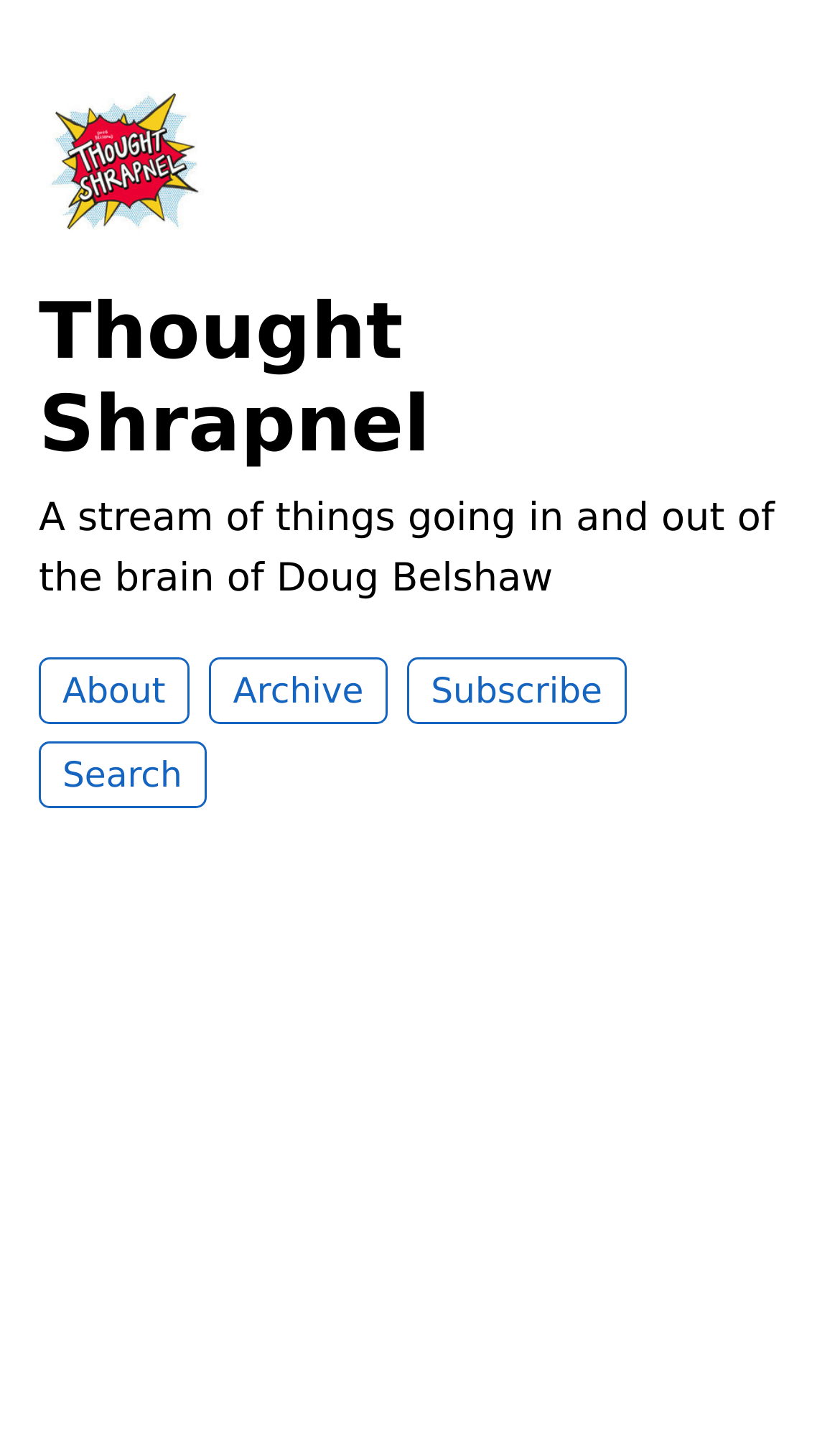Please provide a detailed answer to the question below by examining the image:
What is the profile photo of?

The profile photo is located at the top left corner of the webpage, and it is linked to the Thought Shrapnel profile. The image is described as 'Thought Shrapnel Profile Photo'.